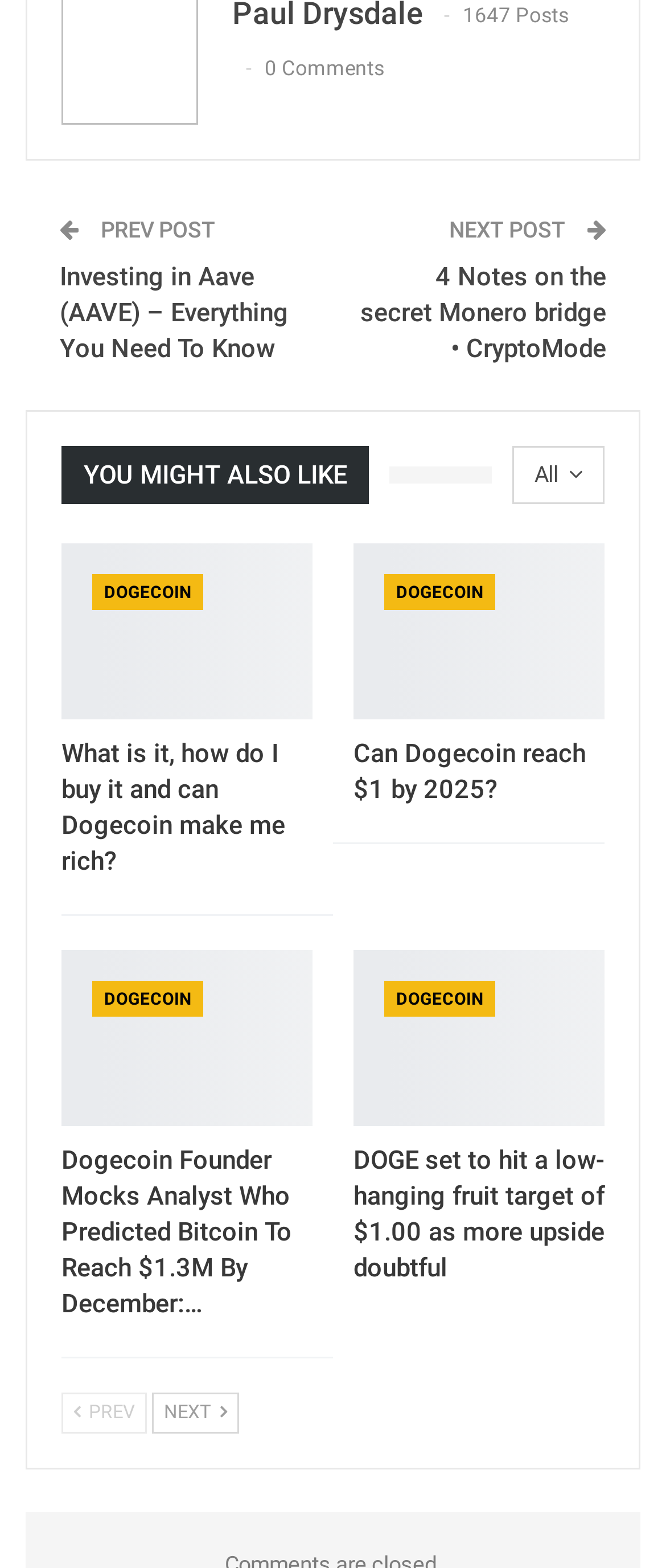Using the description: "Dogecoin", identify the bounding box of the corresponding UI element in the screenshot.

[0.577, 0.366, 0.744, 0.389]